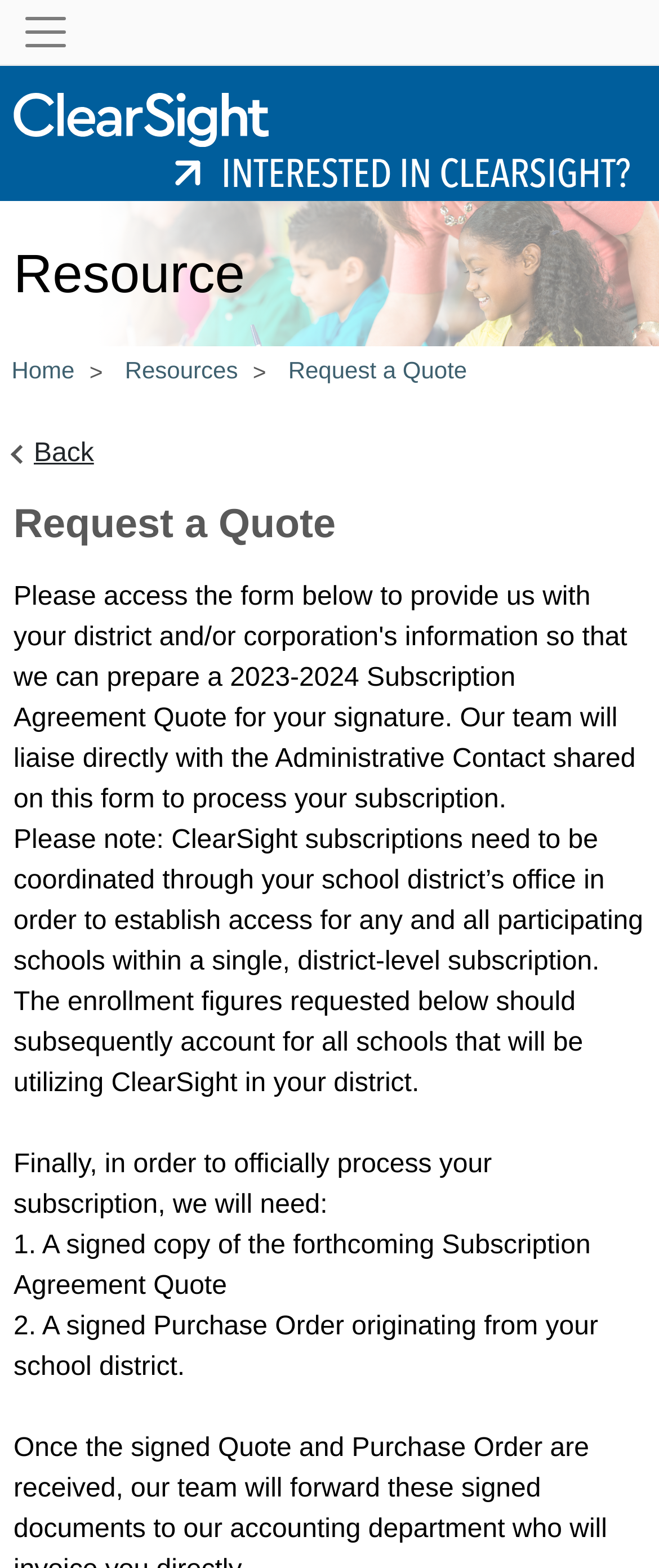Please provide the bounding box coordinates for the UI element as described: "ClearSight Portal for Student Assessments". The coordinates must be four floats between 0 and 1, represented as [left, top, right, bottom].

[0.021, 0.059, 0.431, 0.094]